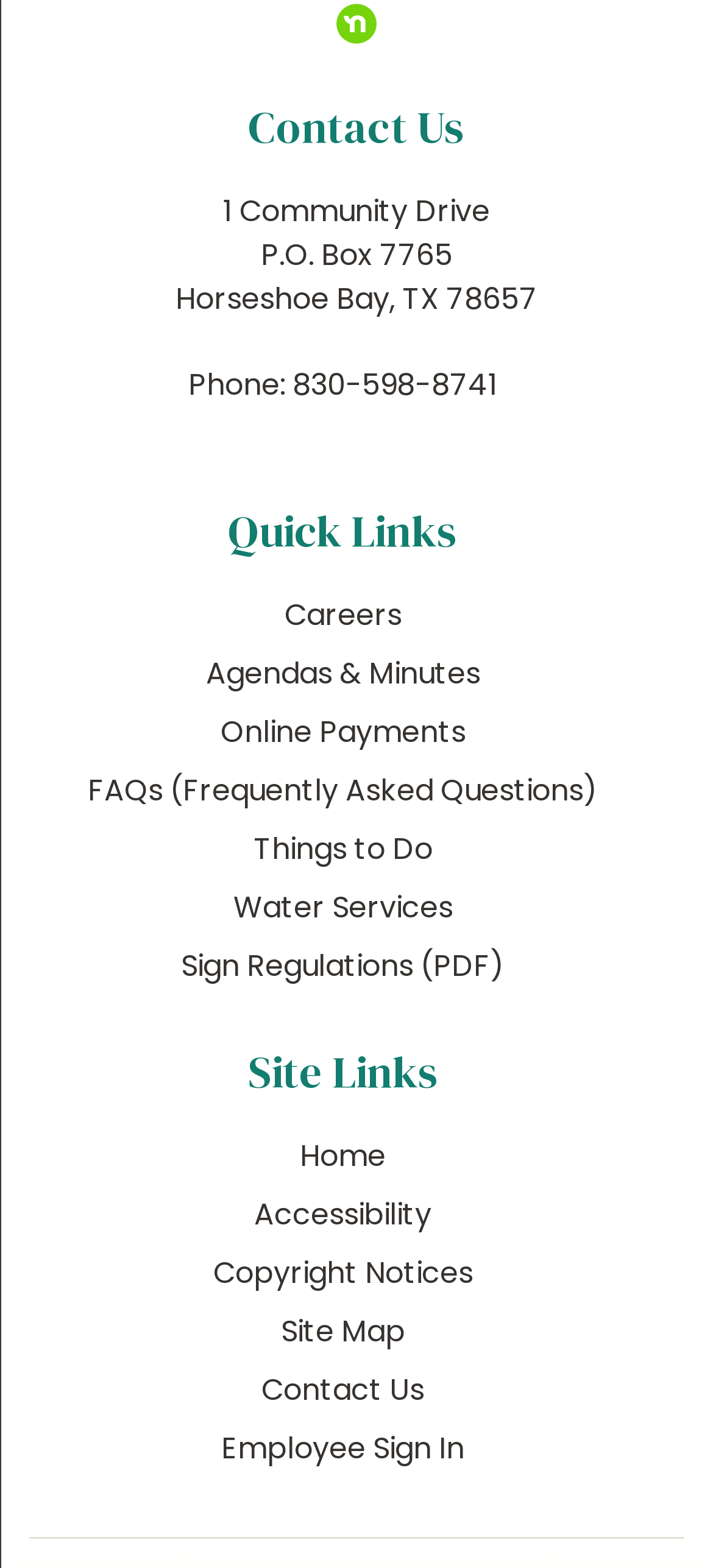What is the address of the community?
Use the information from the image to give a detailed answer to the question.

I found the address by looking at the 'Contact Us' region, where I saw three lines of text describing the address: '1 Community Drive', 'P.O. Box 7765', and 'Horseshoe Bay, TX 78657'.